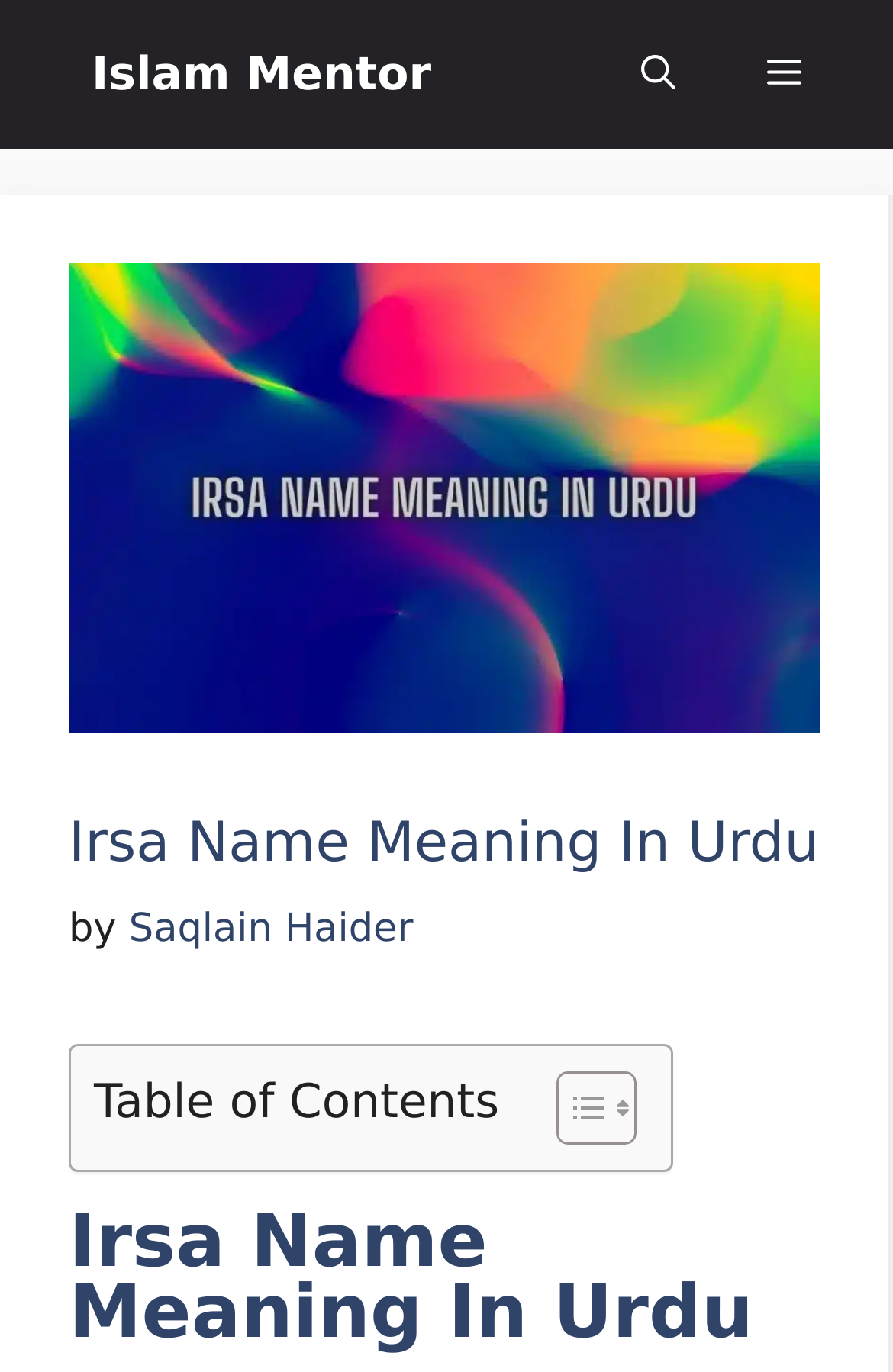Determine the bounding box for the UI element as described: "Prosecutor's Office". The coordinates should be represented as four float numbers between 0 and 1, formatted as [left, top, right, bottom].

None